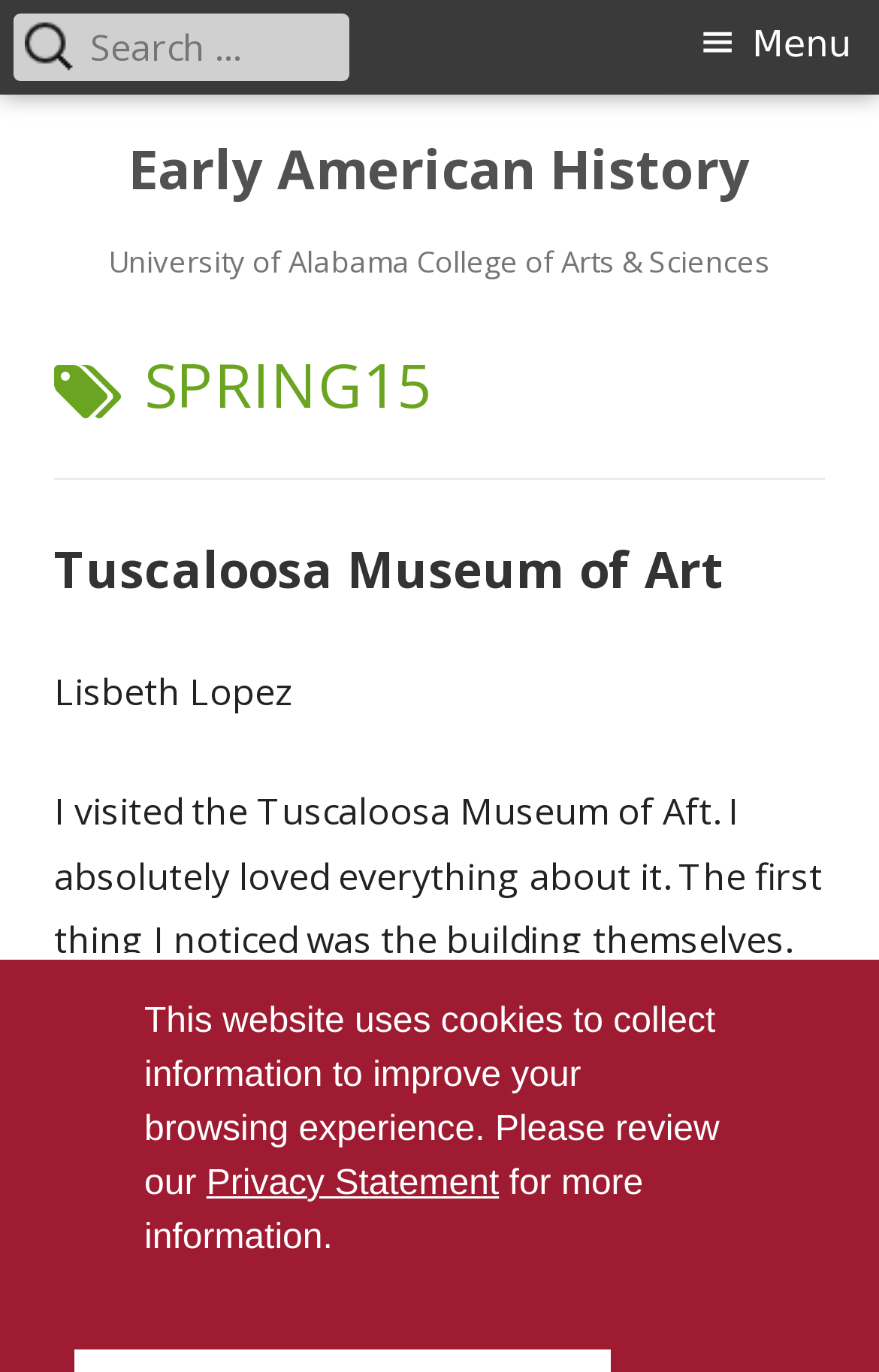For the element described, predict the bounding box coordinates as (top-left x, top-left y, bottom-right x, bottom-right y). All values should be between 0 and 1. Element description: Early American History

[0.146, 0.099, 0.854, 0.149]